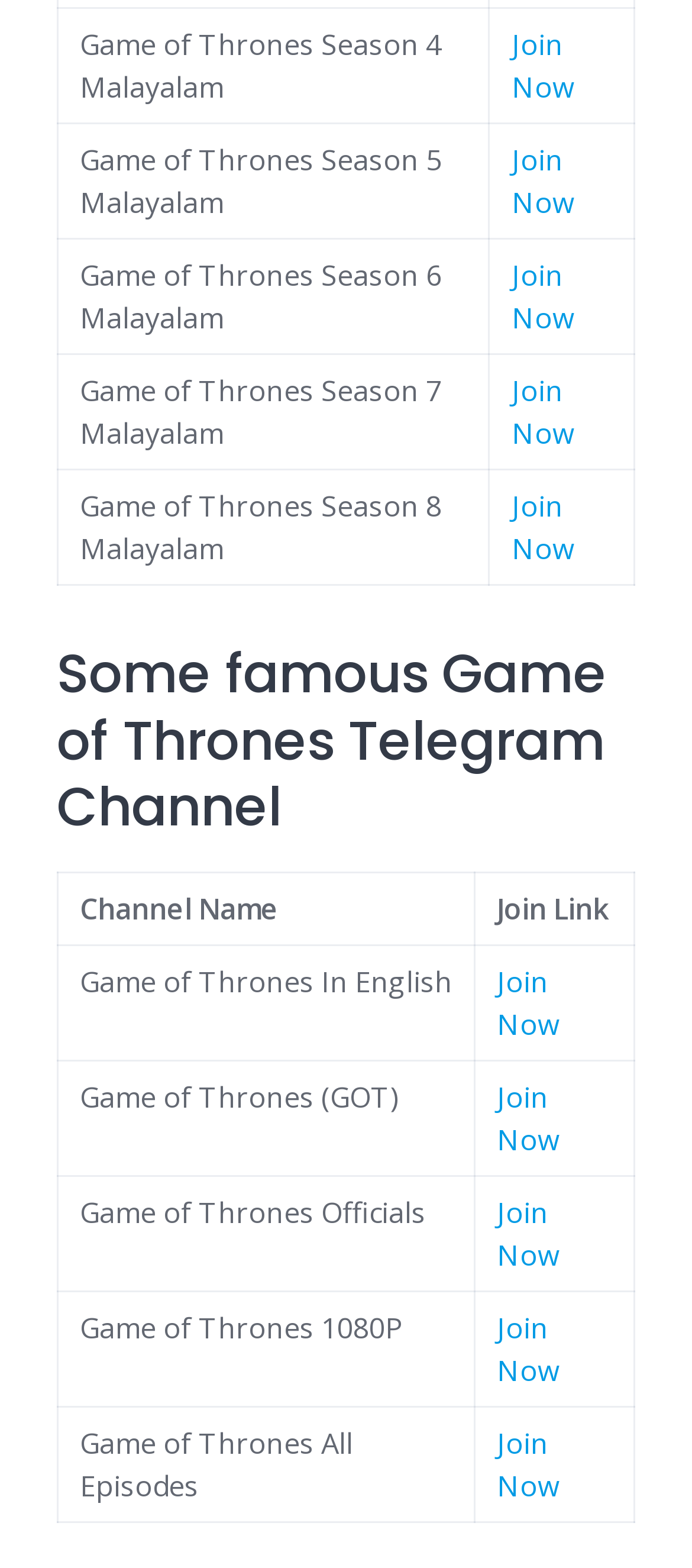Please provide a short answer using a single word or phrase for the question:
What is the name of the first Telegram channel listed?

Game of Thrones In English